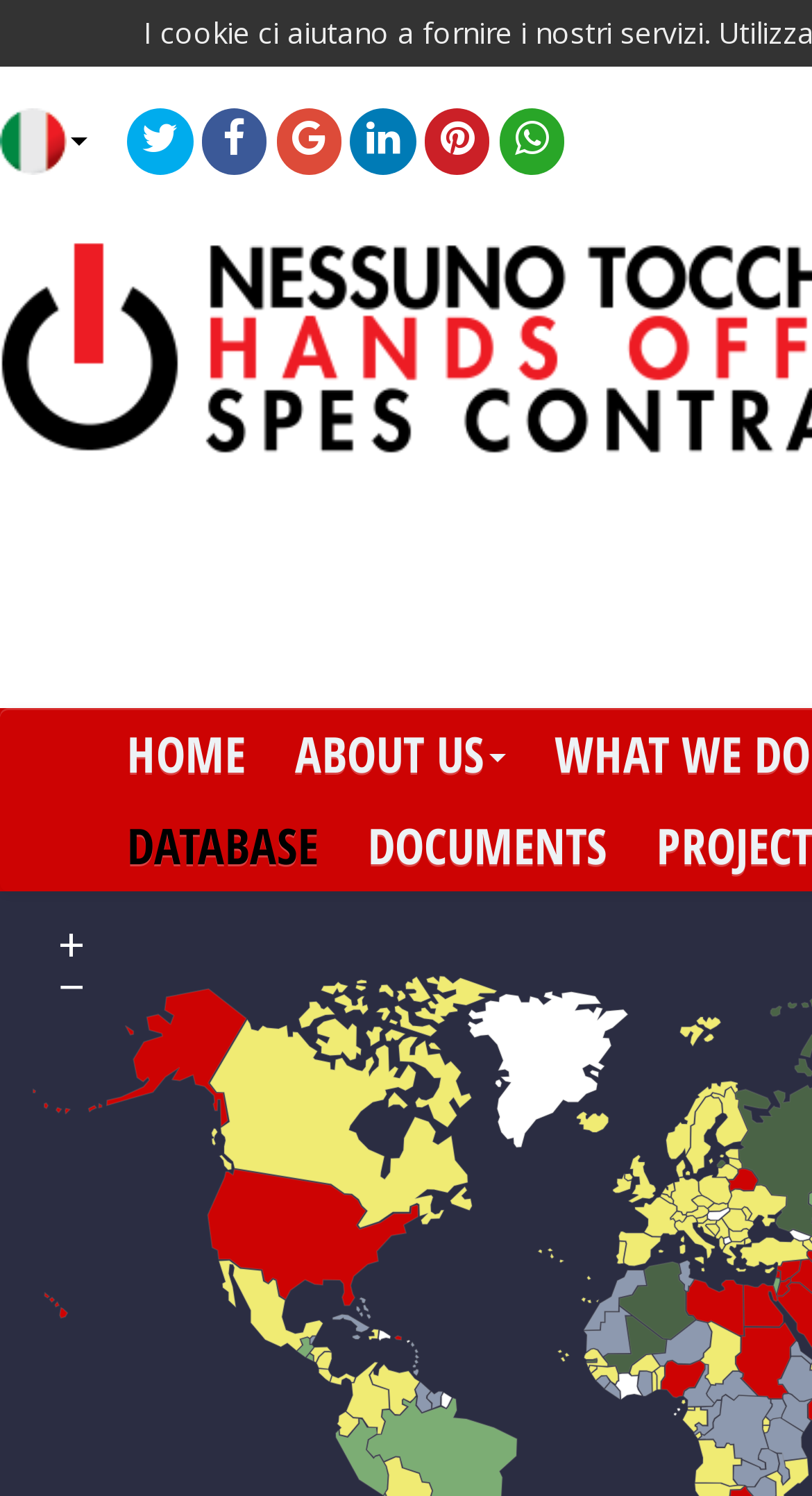Provide the bounding box coordinates for the UI element that is described by this text: "home". The coordinates should be in the form of four float numbers between 0 and 1: [left, top, right, bottom].

[0.126, 0.473, 0.333, 0.534]